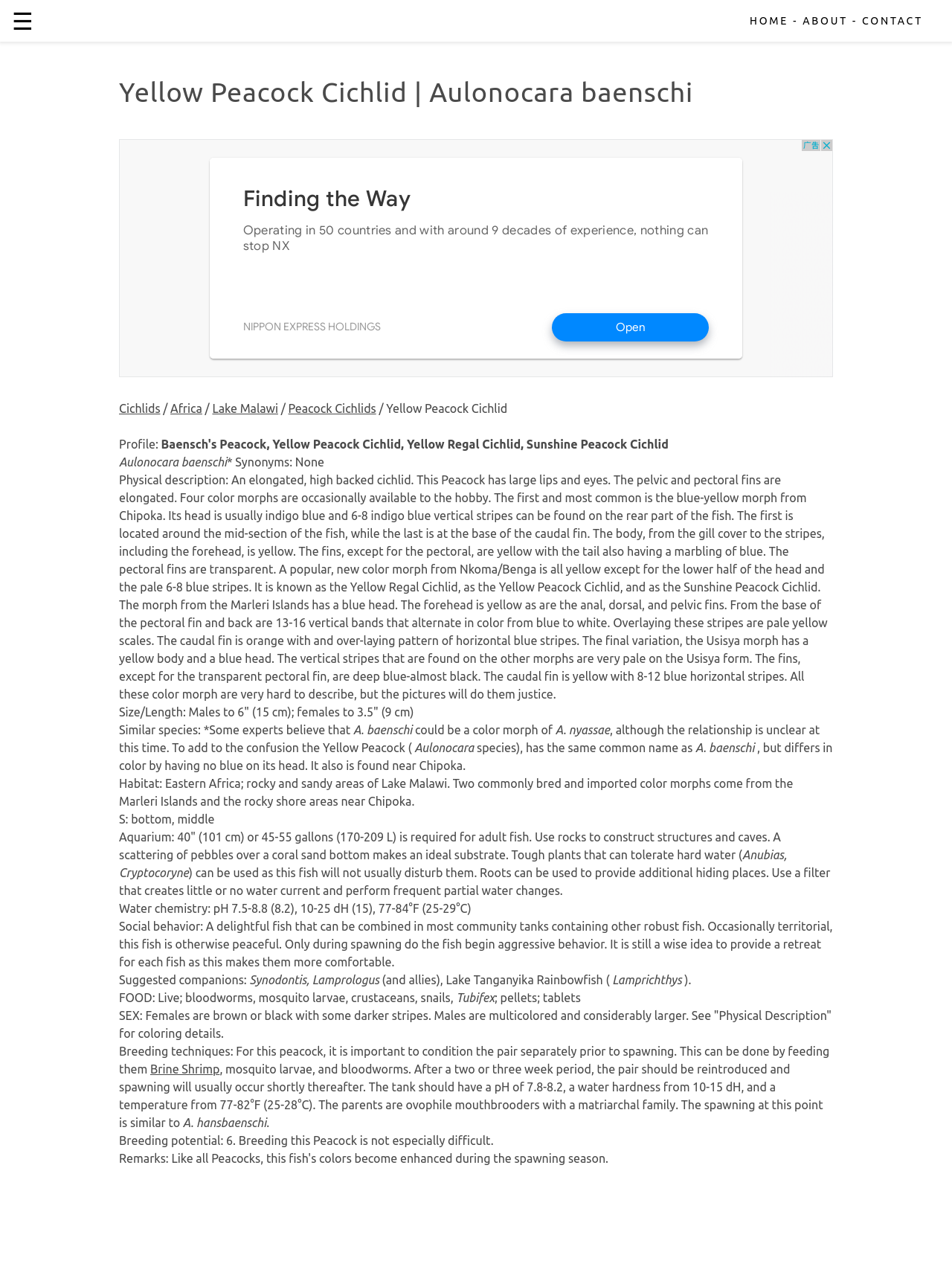Bounding box coordinates are specified in the format (top-left x, top-left y, bottom-right x, bottom-right y). All values are floating point numbers bounded between 0 and 1. Please provide the bounding box coordinate of the region this sentence describes: parent_node: ITM BLOG

None